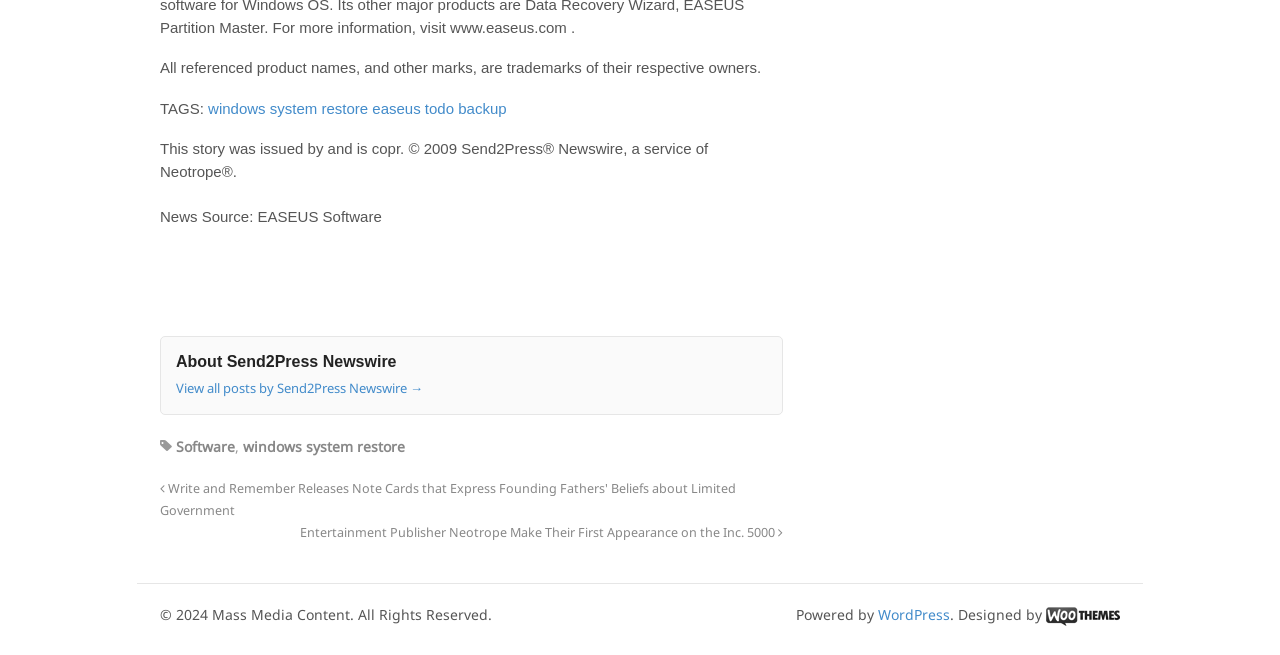Please identify the bounding box coordinates of the element I should click to complete this instruction: 'Check the WooThemes website'. The coordinates should be given as four float numbers between 0 and 1, like this: [left, top, right, bottom].

[0.817, 0.923, 0.875, 0.952]